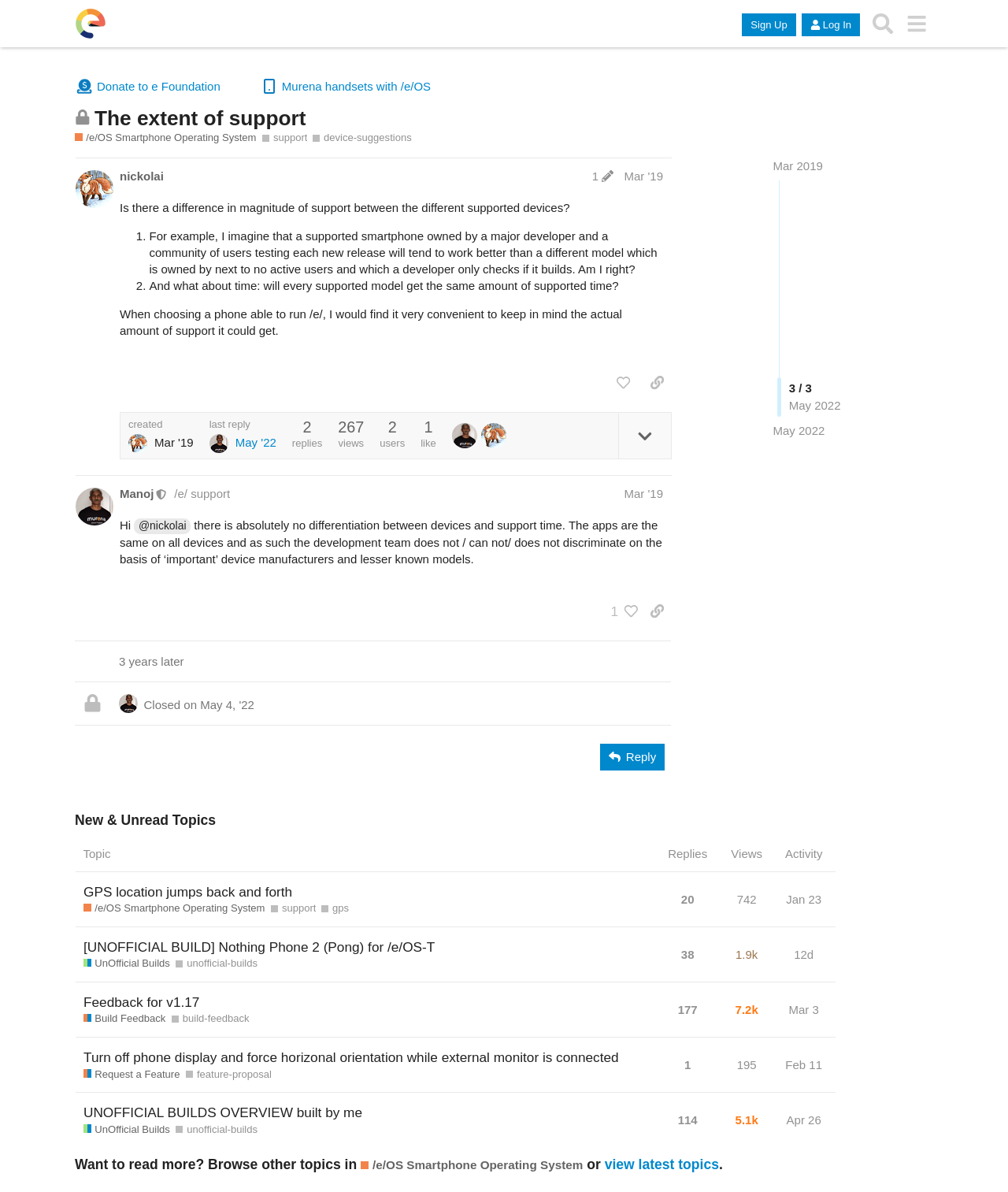Specify the bounding box coordinates of the region I need to click to perform the following instruction: "Search". The coordinates must be four float numbers in the range of 0 to 1, i.e., [left, top, right, bottom].

[0.859, 0.006, 0.892, 0.034]